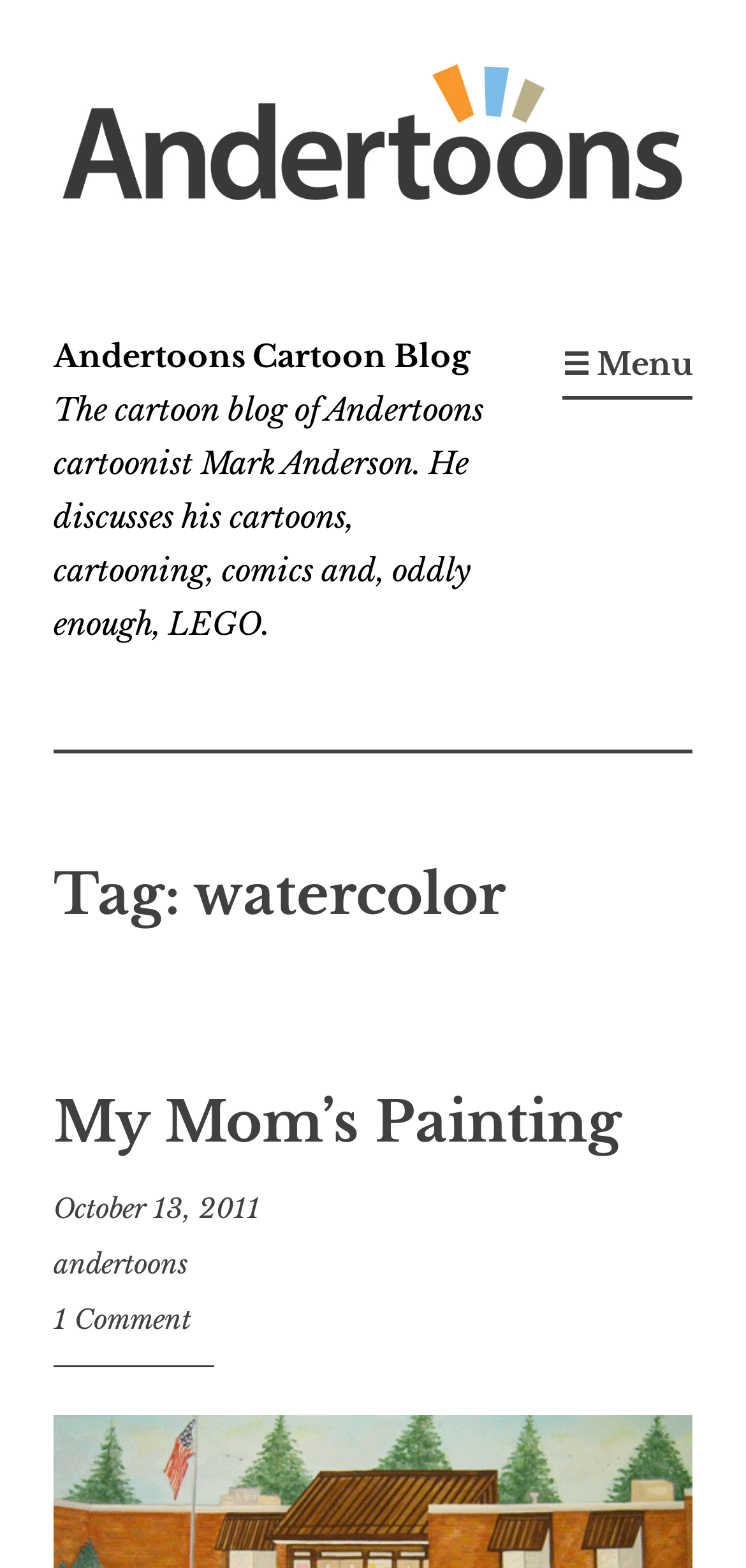Answer this question in one word or a short phrase: What is the title of the latest article?

My Mom’s Painting